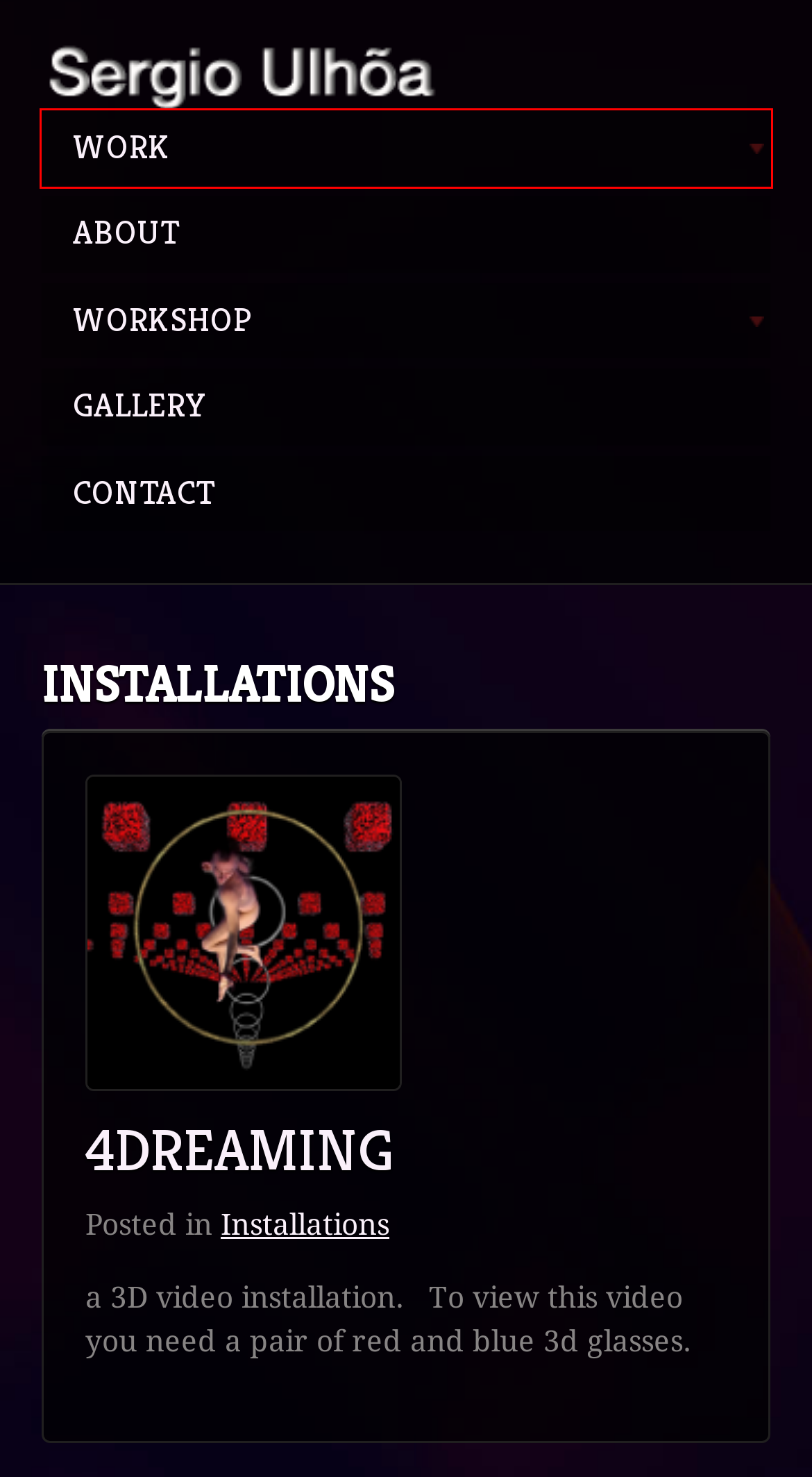Given a screenshot of a webpage with a red bounding box around an element, choose the most appropriate webpage description for the new page displayed after clicking the element within the bounding box. Here are the candidates:
A. Gallery | Sergio Ulhoa
B. Contact | Sergio Ulhoa
C. Workshop | Sergio Ulhoa
D. Visuals for Meditation | Sergio Ulhoa
E. 4Dreaming | Sergio Ulhoa
F. Sergio Ulhoa
G. Work | Sergio Ulhoa
H. About | Sergio Ulhoa

G